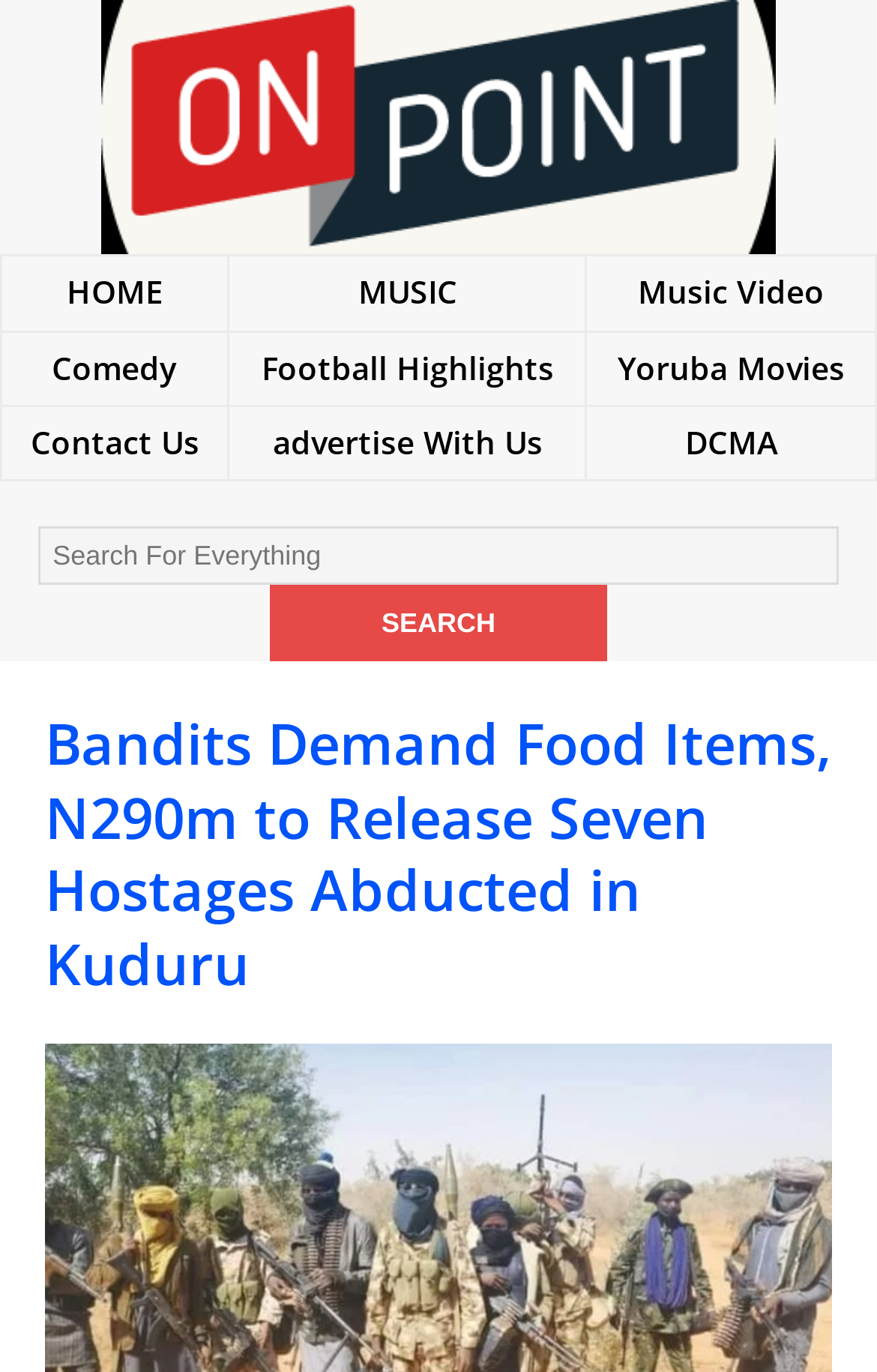Explain the features and main sections of the webpage comprehensively.

The webpage appears to be a news article or blog post with a prominent header title "Bandits Demand Food Items, N290m to Release Seven Hostages Abducted in Kuduru". 

At the top of the page, there is a navigation menu with seven links: "HOME", "MUSIC", "Music Video", "Comedy", "Football Highlights", "Yoruba Movies", and "Contact Us", "advertise With Us", "DCMA". These links are arranged in three rows, with three links in each row.

Below the navigation menu, there is a search bar with a text box labeled "Search For Everything" and a "Search" button to the right of it. 

The main content of the page is the news article itself, which is not explicitly described in the accessibility tree. However, the title suggests that it is a news article about bandits demanding food items and a ransom in exchange for releasing seven hostages.